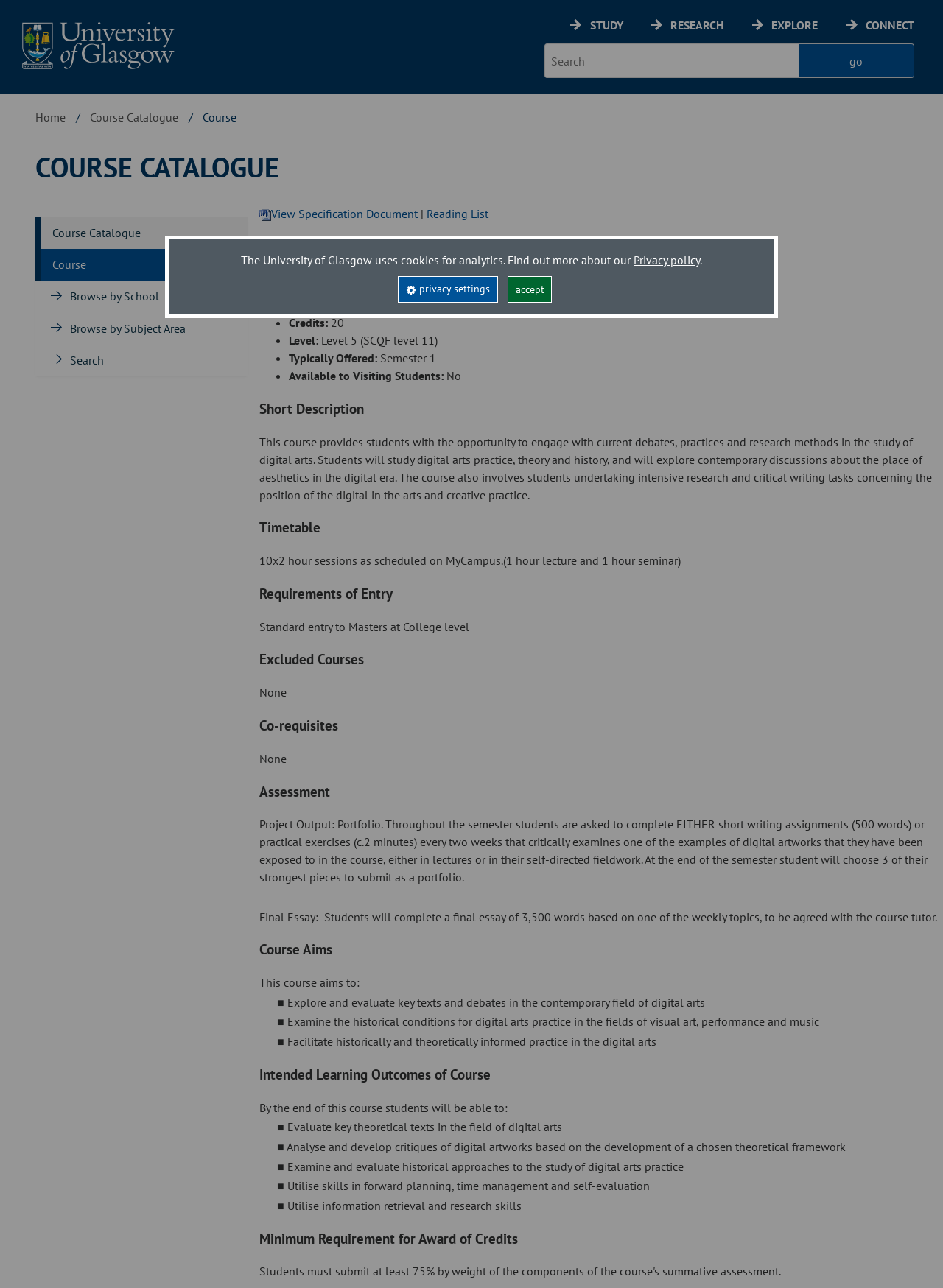What is the academic session for this course?
Respond to the question with a single word or phrase according to the image.

2023-24